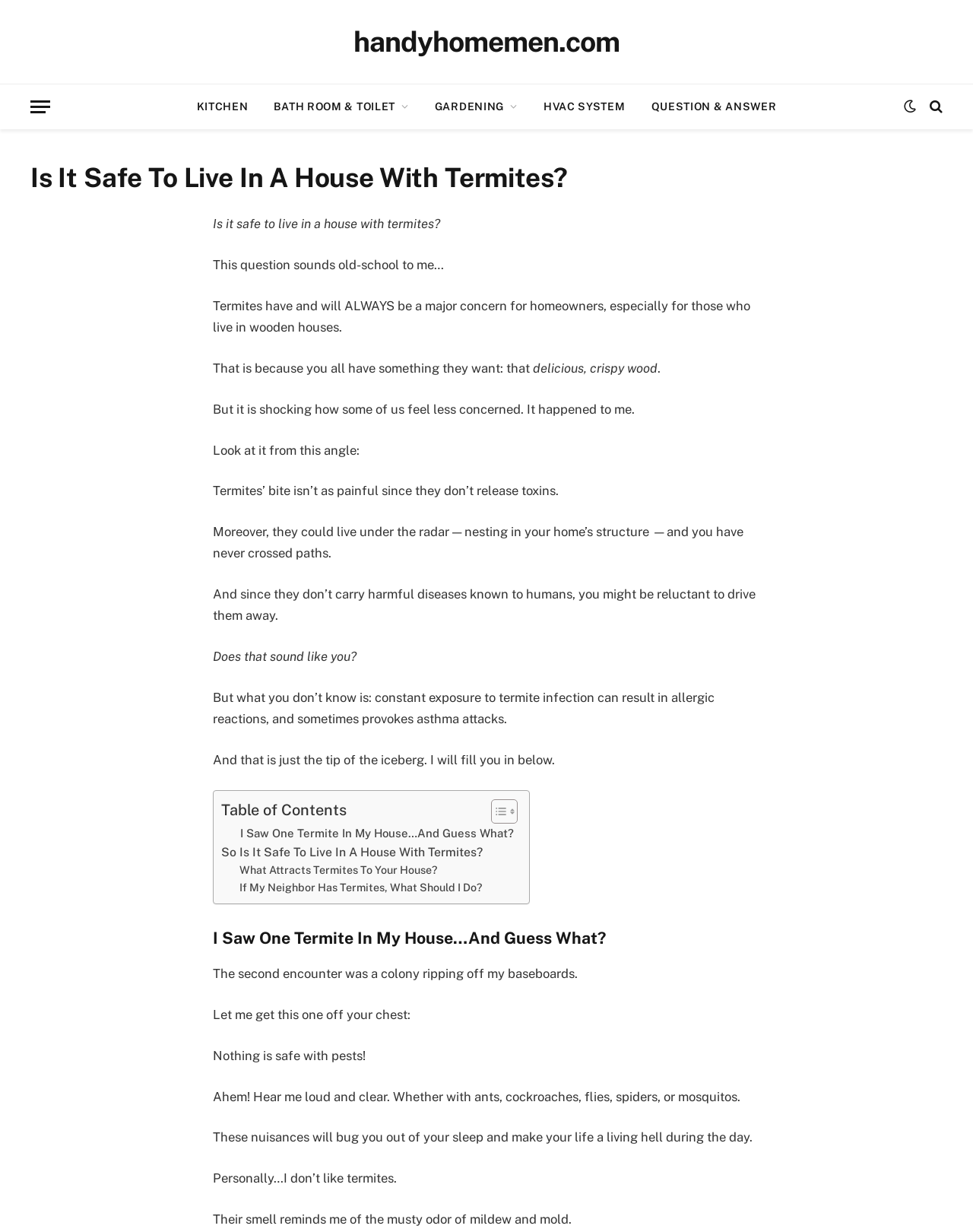What type of houses are more prone to termite damage?
Based on the image, answer the question with as much detail as possible.

The webpage mentions that termites are a major concern for homeowners, especially for those who live in wooden houses. This suggests that wooden houses are more prone to termite damage due to the attractive nature of wood to termites.